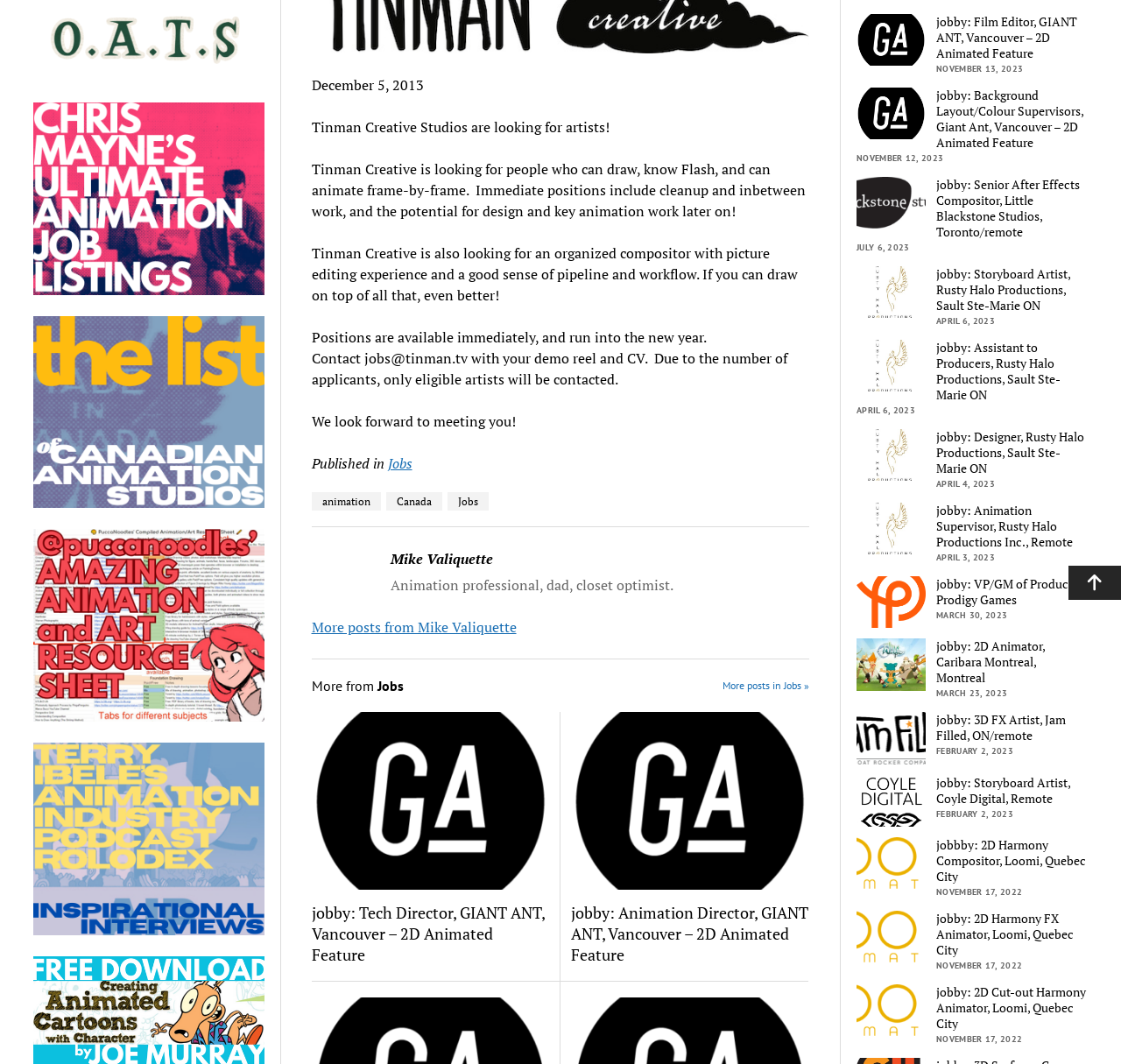Based on the element description "More posts from Mike Valiquette", predict the bounding box coordinates of the UI element.

[0.278, 0.58, 0.461, 0.598]